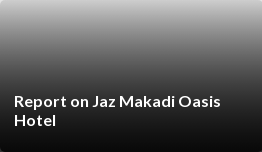List and describe all the prominent features within the image.

The image presents a visually striking graphic titled "Report on Jaz Makadi Oasis Hotel," displayed in a modern font that captures attention. The design features a gradient background transitioning from dark to light, providing a sleek and contemporary look. This image serves as a key visual element associated with a comprehensive report on the Jaz Makadi Oasis Hotel, likely showcasing its amenities, services, and accommodations. This report is likely aimed at travelers and potential guests seeking detailed information about the hotel to enhance their vacation experience.